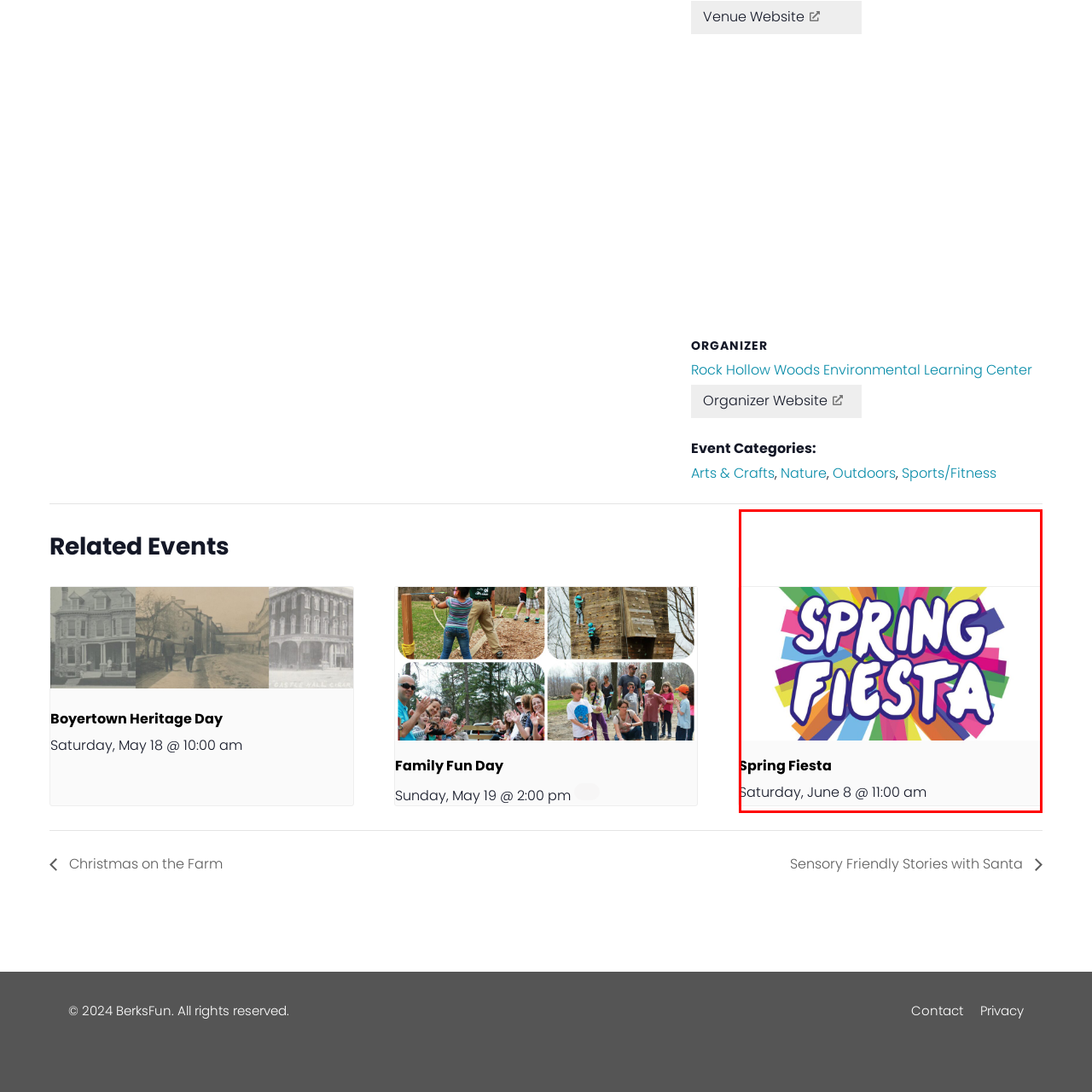Direct your attention to the image marked by the red boundary, What time will the event start? Provide a single word or phrase in response.

11:00 am